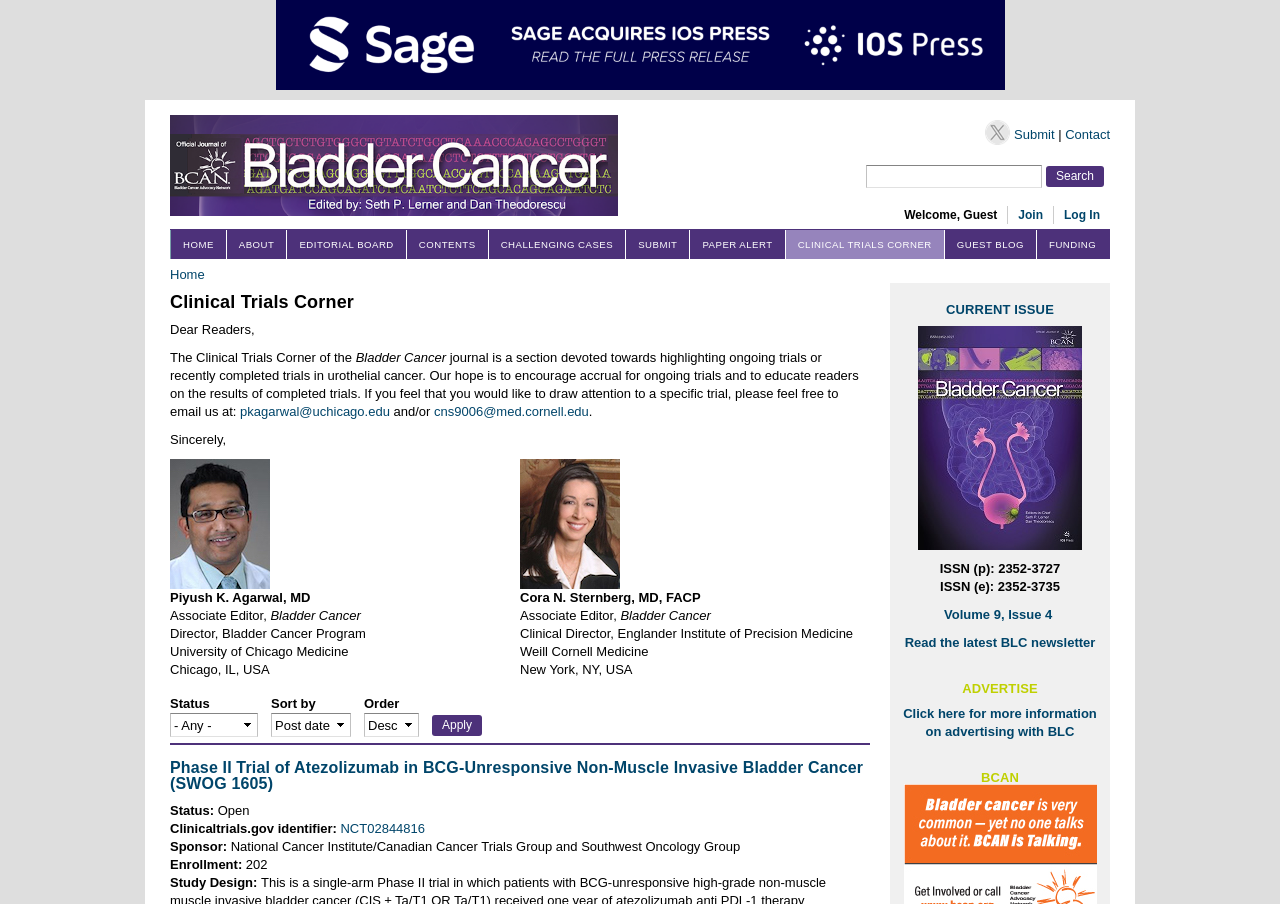What is the clinicaltrials.gov identifier for the Phase II Trial of Atezolizumab?
Please utilize the information in the image to give a detailed response to the question.

The webpage lists the clinicaltrials.gov identifier for the Phase II Trial of Atezolizumab as 'NCT02844816', as indicated by the link 'NCT02844816' under the trial description.